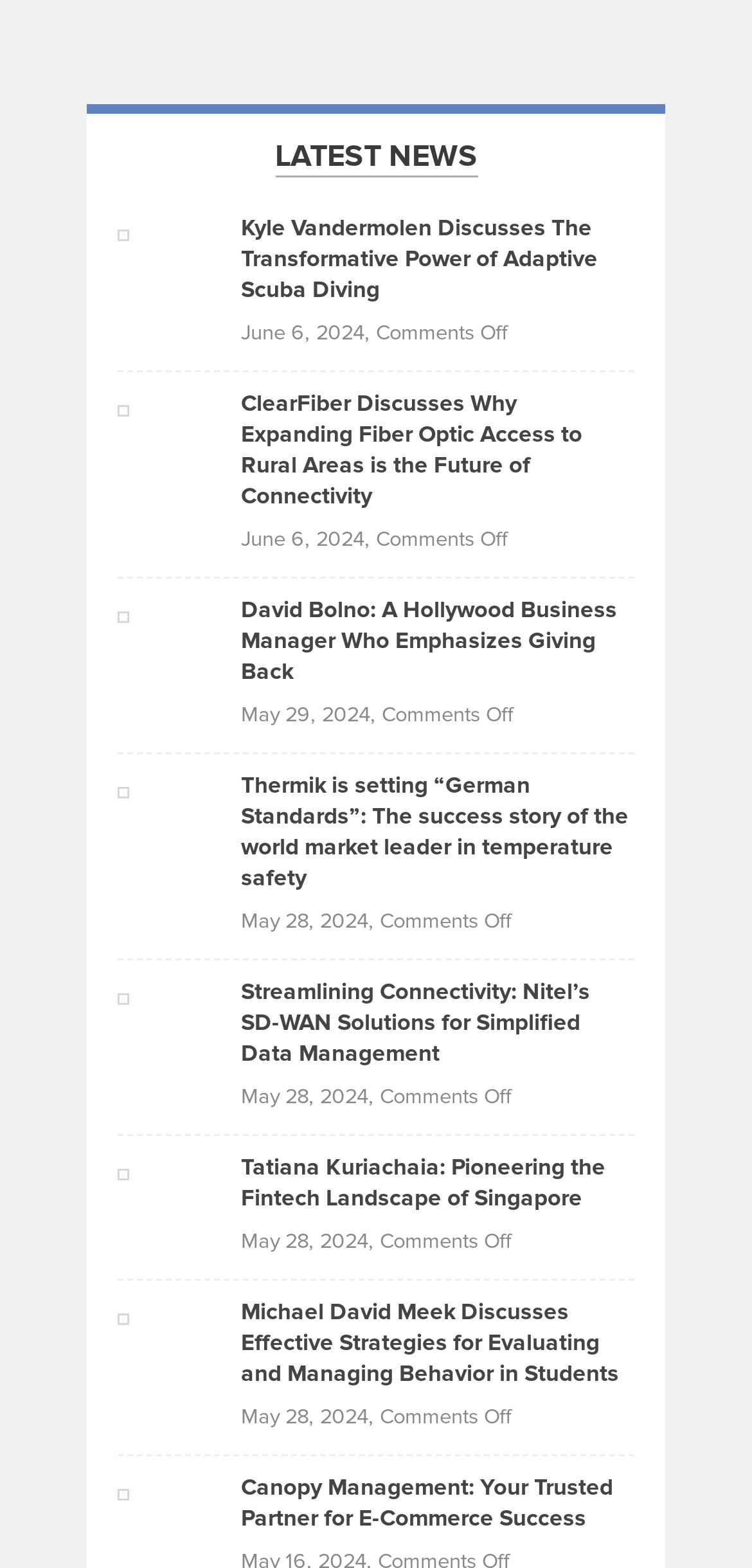How many news articles are displayed on the webpage?
Kindly offer a comprehensive and detailed response to the question.

I counted the number of headings and links on the webpage, and there are 9 news articles displayed.